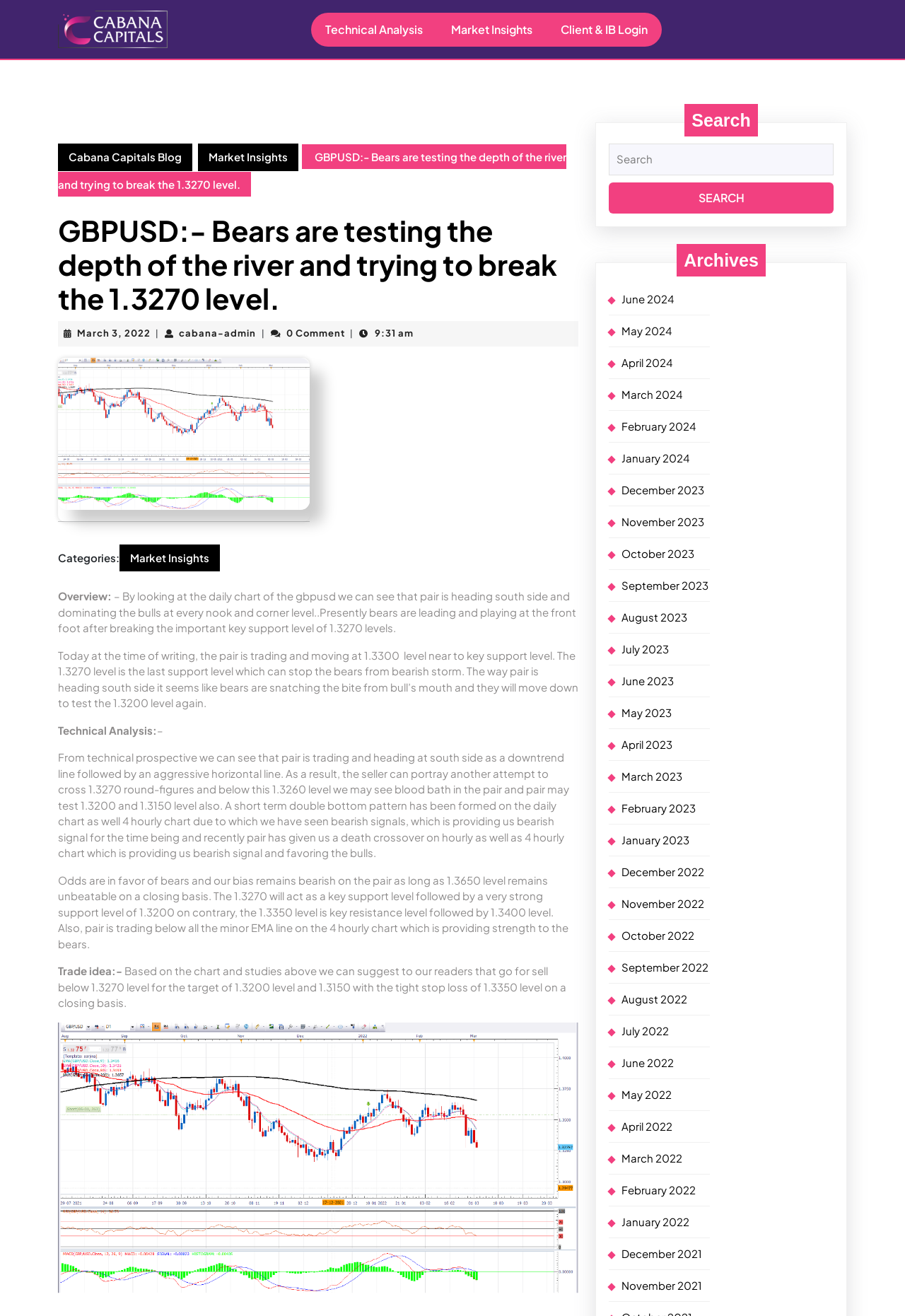Please specify the bounding box coordinates in the format (top-left x, top-left y, bottom-right x, bottom-right y), with values ranging from 0 to 1. Identify the bounding box for the UI component described as follows: December 2022

[0.687, 0.657, 0.778, 0.667]